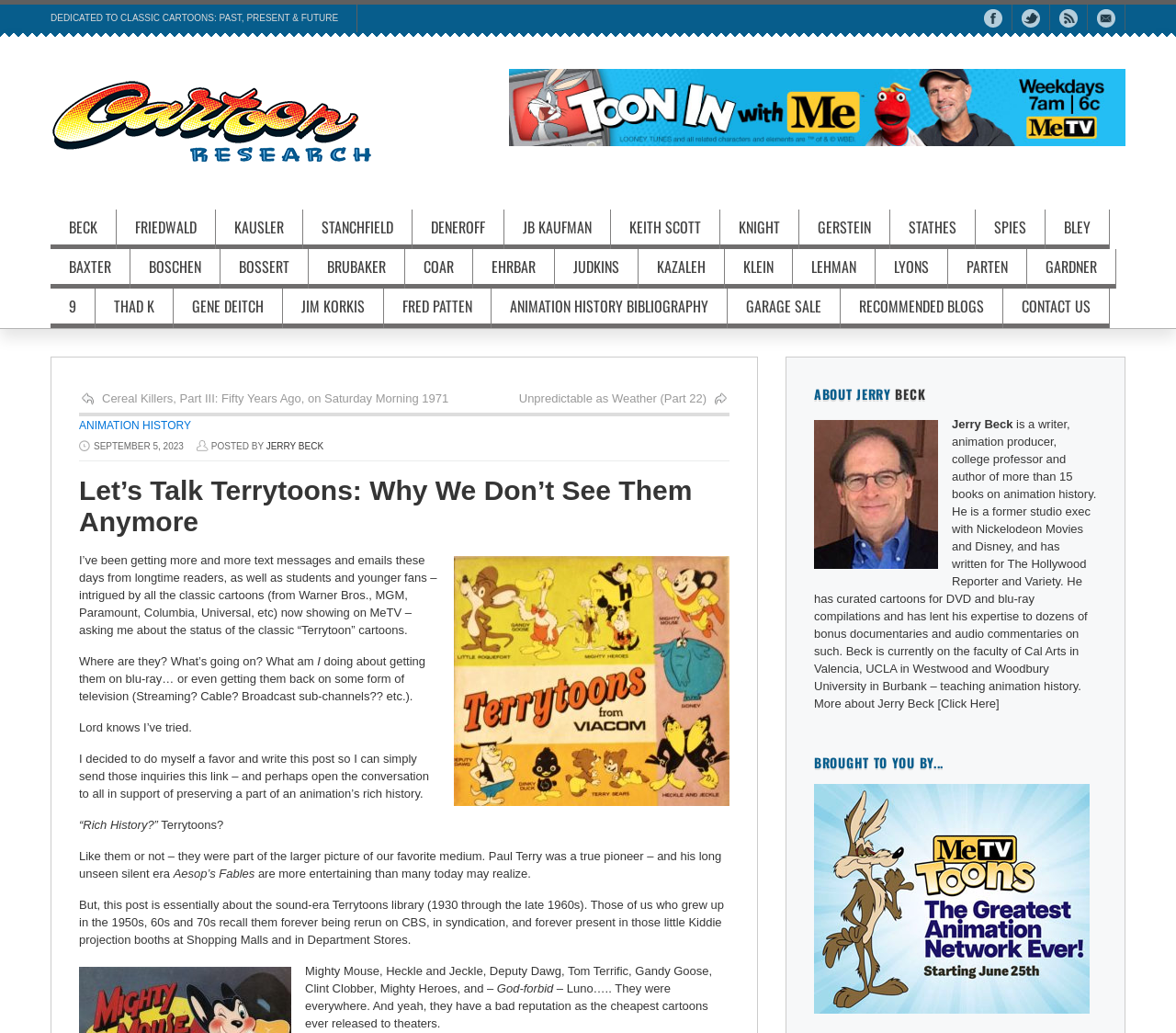Please find the main title text of this webpage.

Let’s Talk Terrytoons: Why We Don’t See Them Anymore